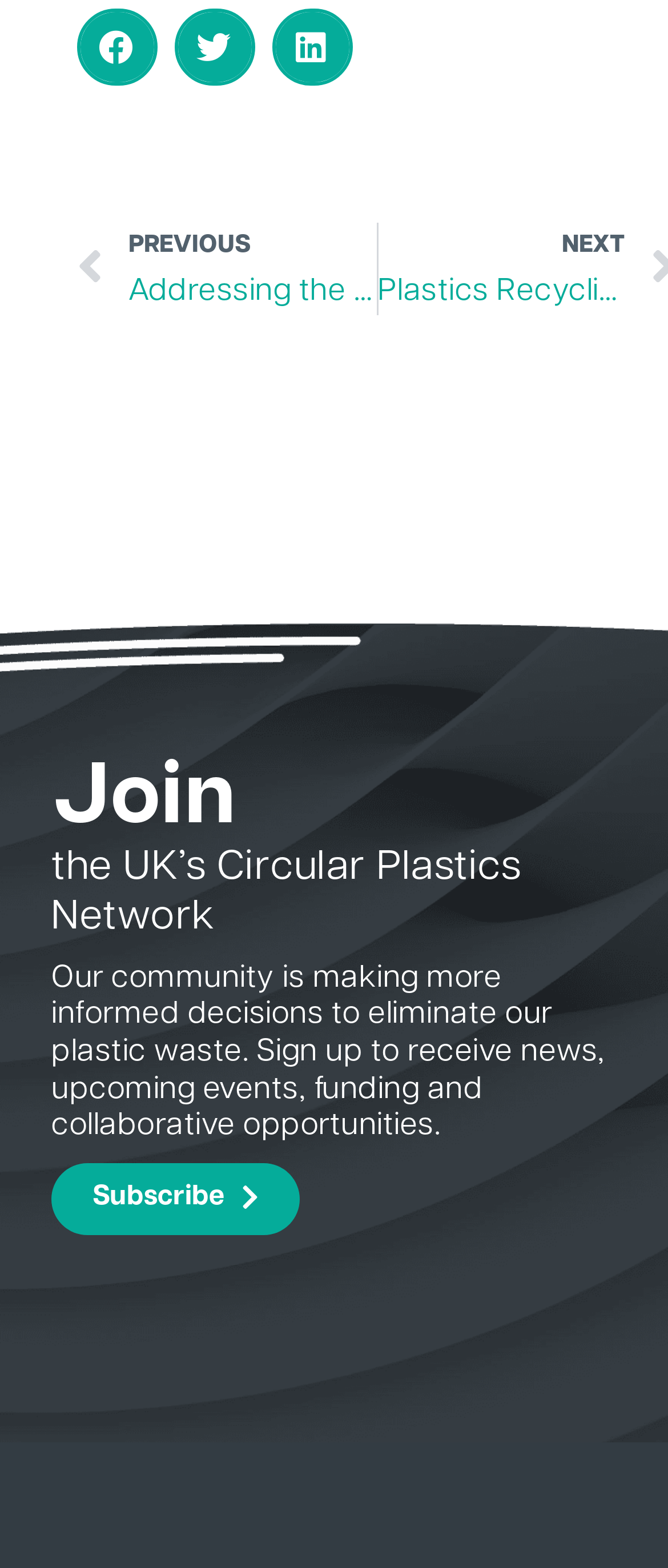Find the bounding box coordinates for the element described here: "Subscribe".

[0.077, 0.742, 0.449, 0.787]